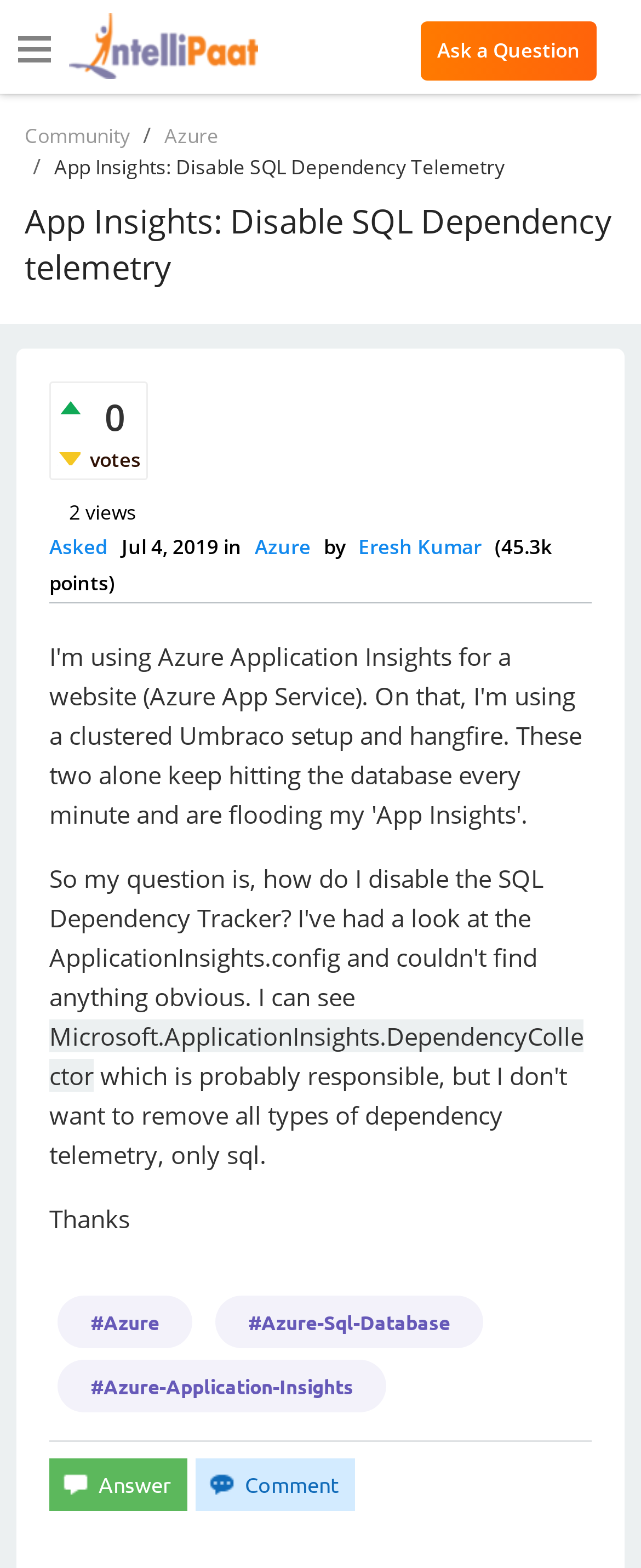Using the webpage screenshot, locate the HTML element that fits the following description and provide its bounding box: "Ask a Question".

[0.656, 0.014, 0.931, 0.051]